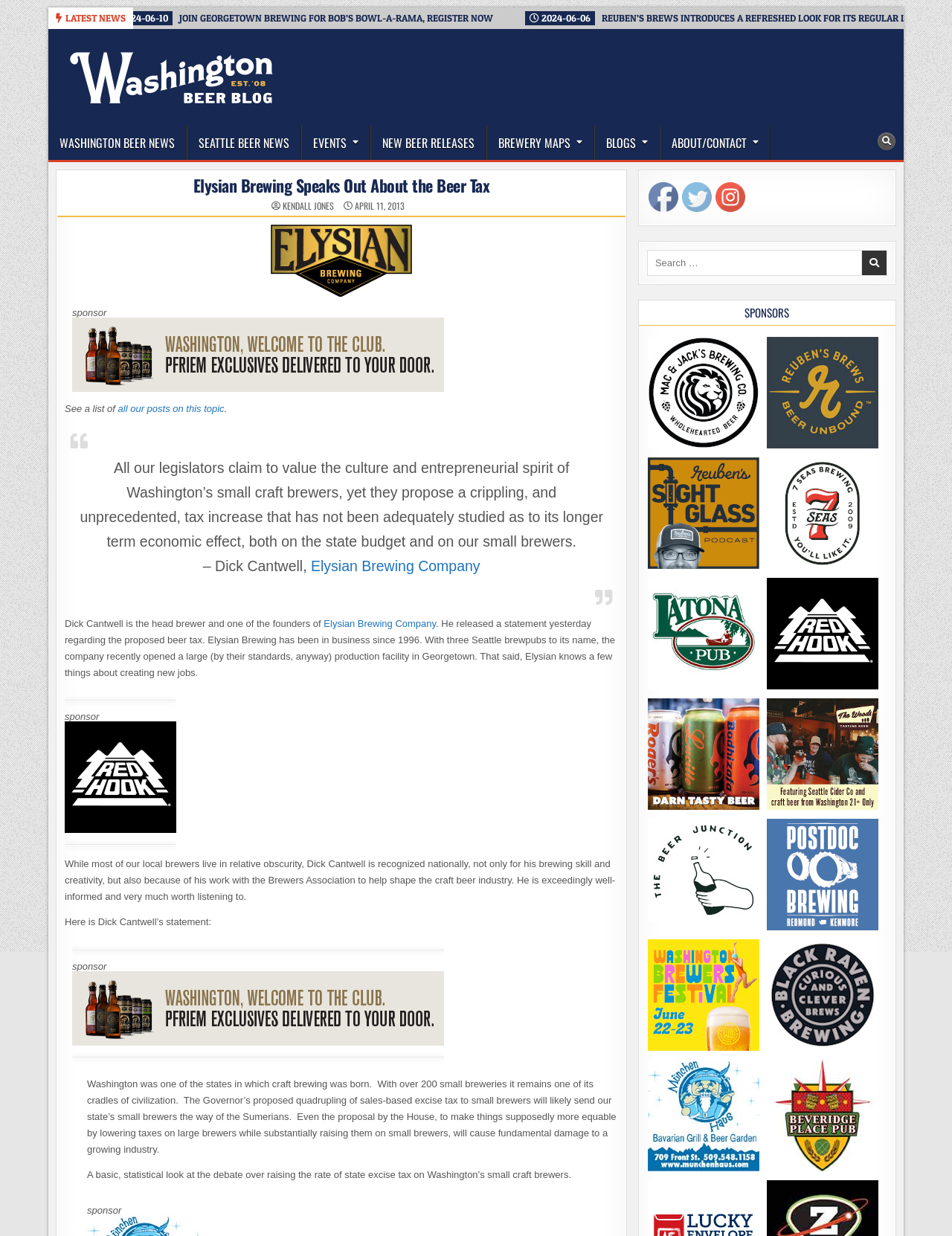Please answer the following question using a single word or phrase: 
What is the name of the blog that published this article?

The Washington Beer Blog